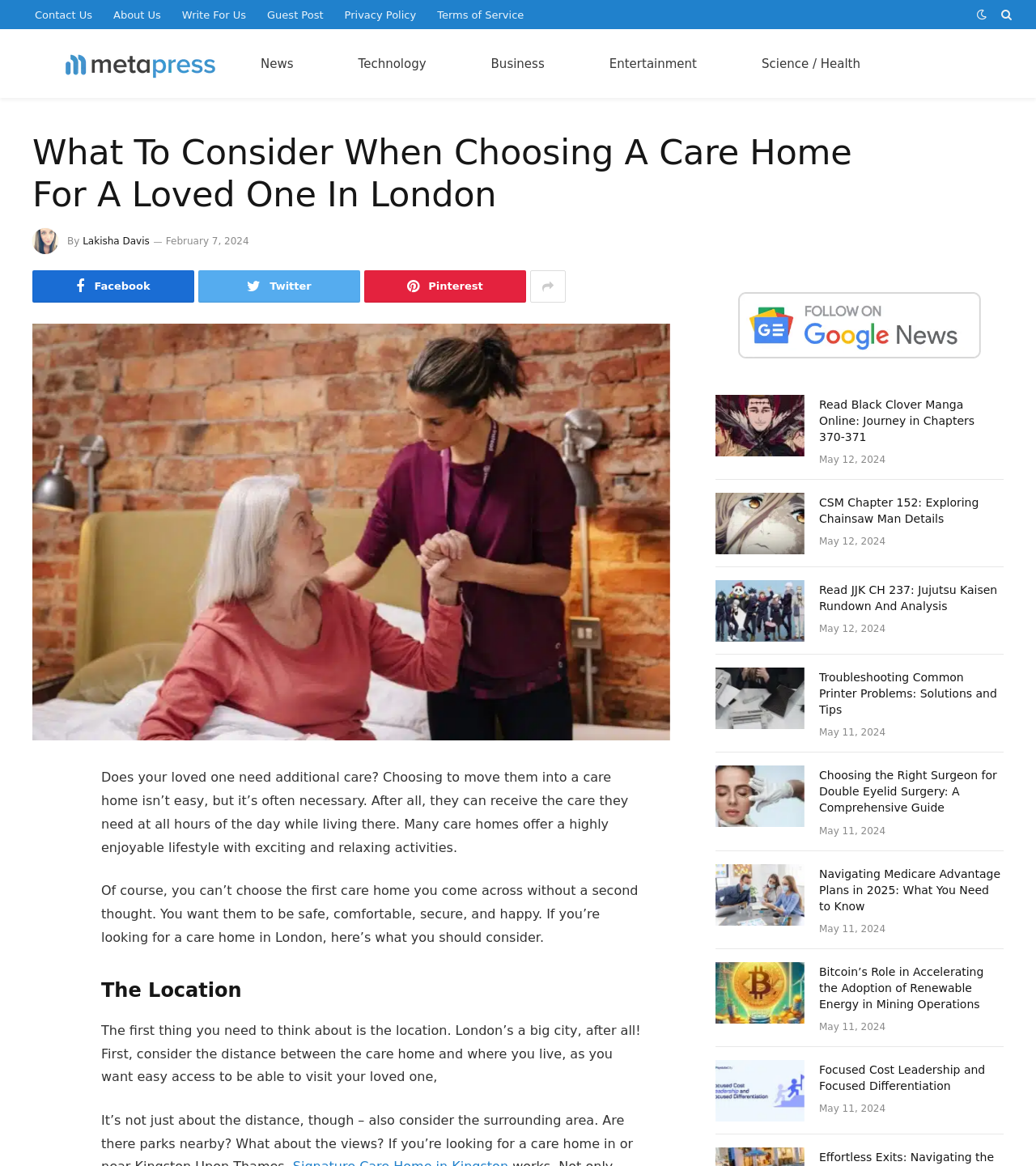Determine the bounding box coordinates for the UI element matching this description: "alt="Follow Metapress on Google News"".

[0.712, 0.273, 0.947, 0.284]